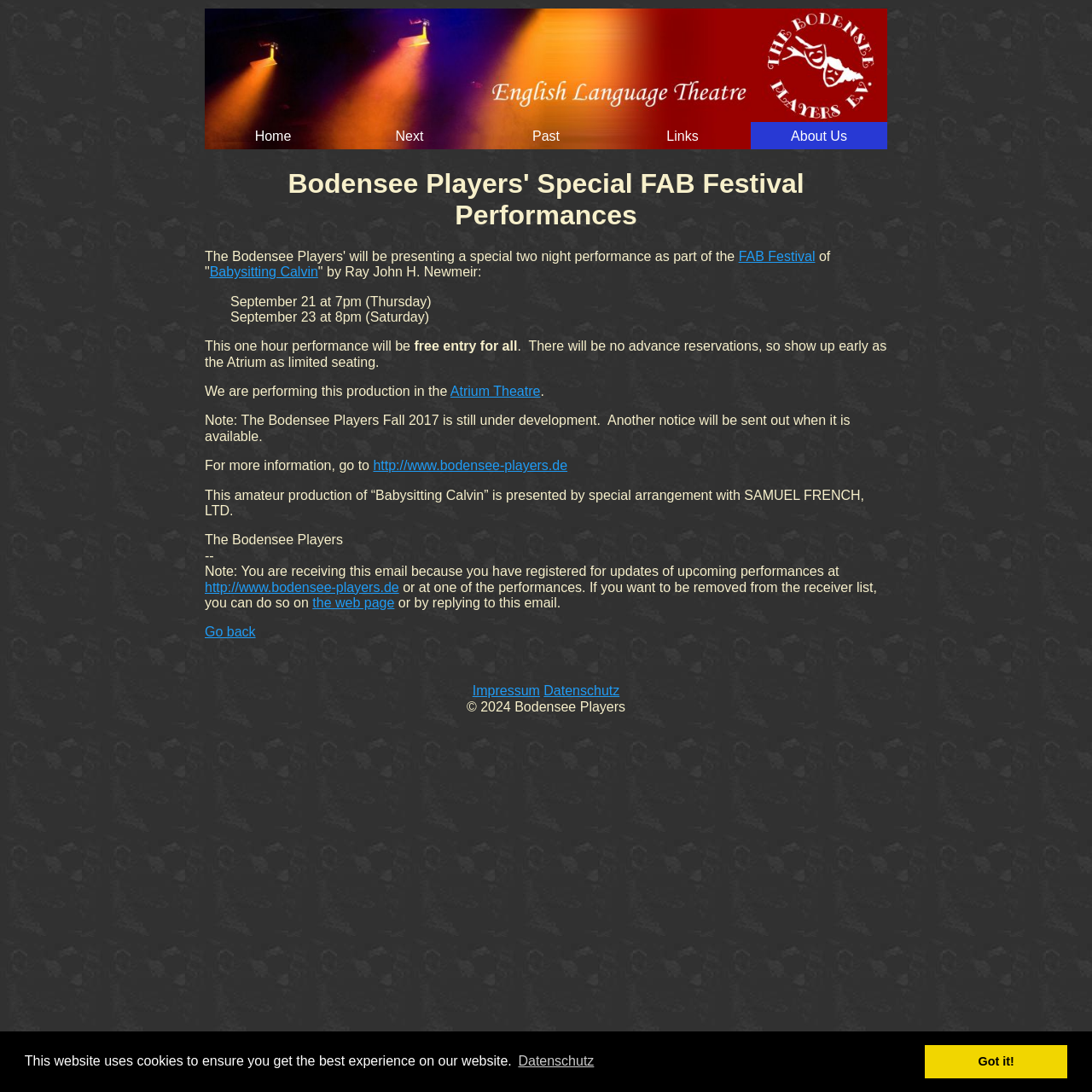Use a single word or phrase to answer the following:
What is the organization presenting the performance?

The Bodensee Players